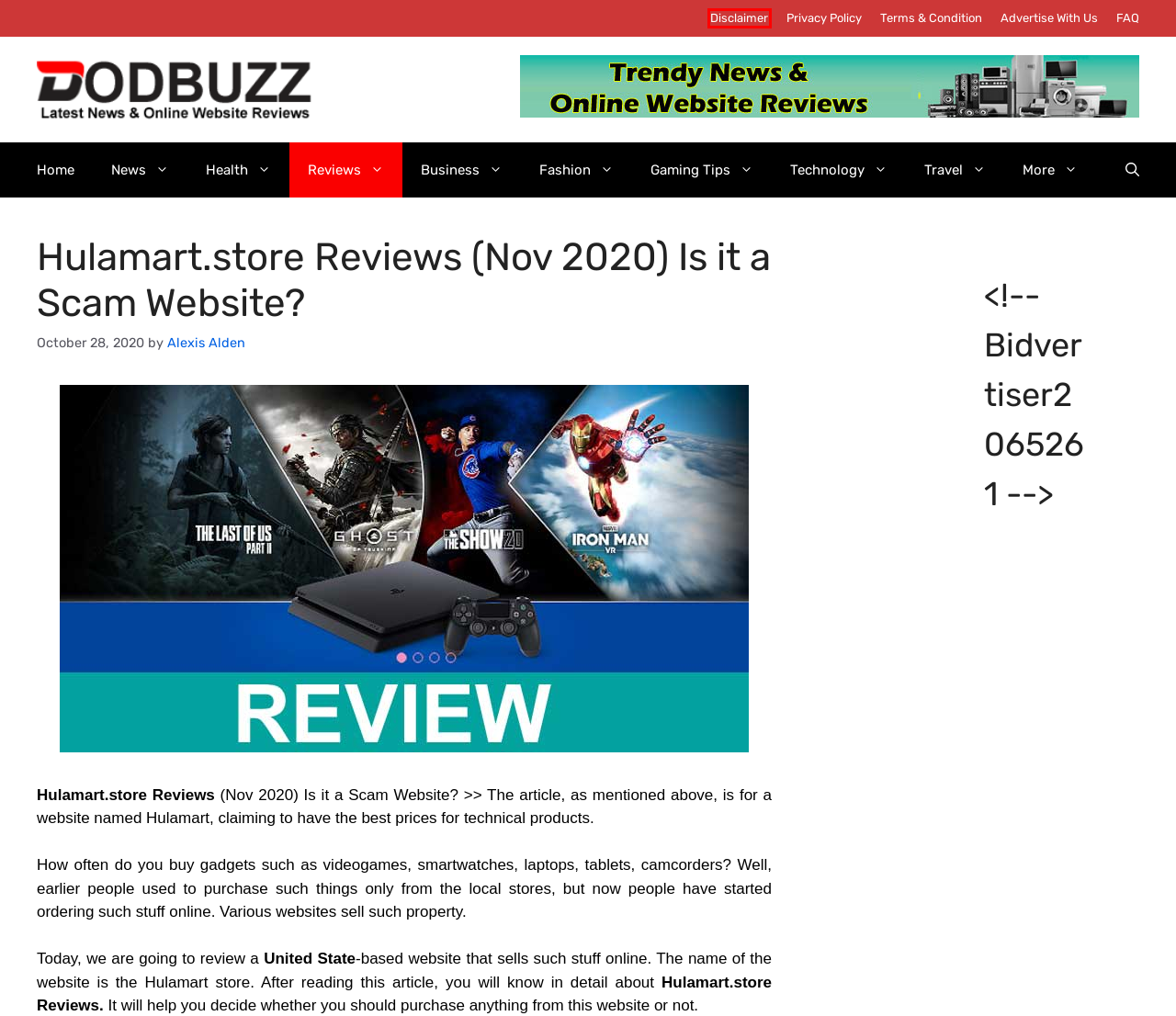You have a screenshot of a webpage with a red bounding box around an element. Identify the webpage description that best fits the new page that appears after clicking the selected element in the red bounding box. Here are the candidates:
A. Disclaimer | DODBUZZ
B. Find The Best Latest News & Website Reviews on dodbuzz.com
C. Gaming Tips | DODBUZZ
D. Privacy Policy | DODBUZZ
E. Health | DODBUZZ
F. Advertise With Us | DODBUZZ
G. Website Reviews | DODBUZZ
H. Terms & Condition | DODBUZZ

A